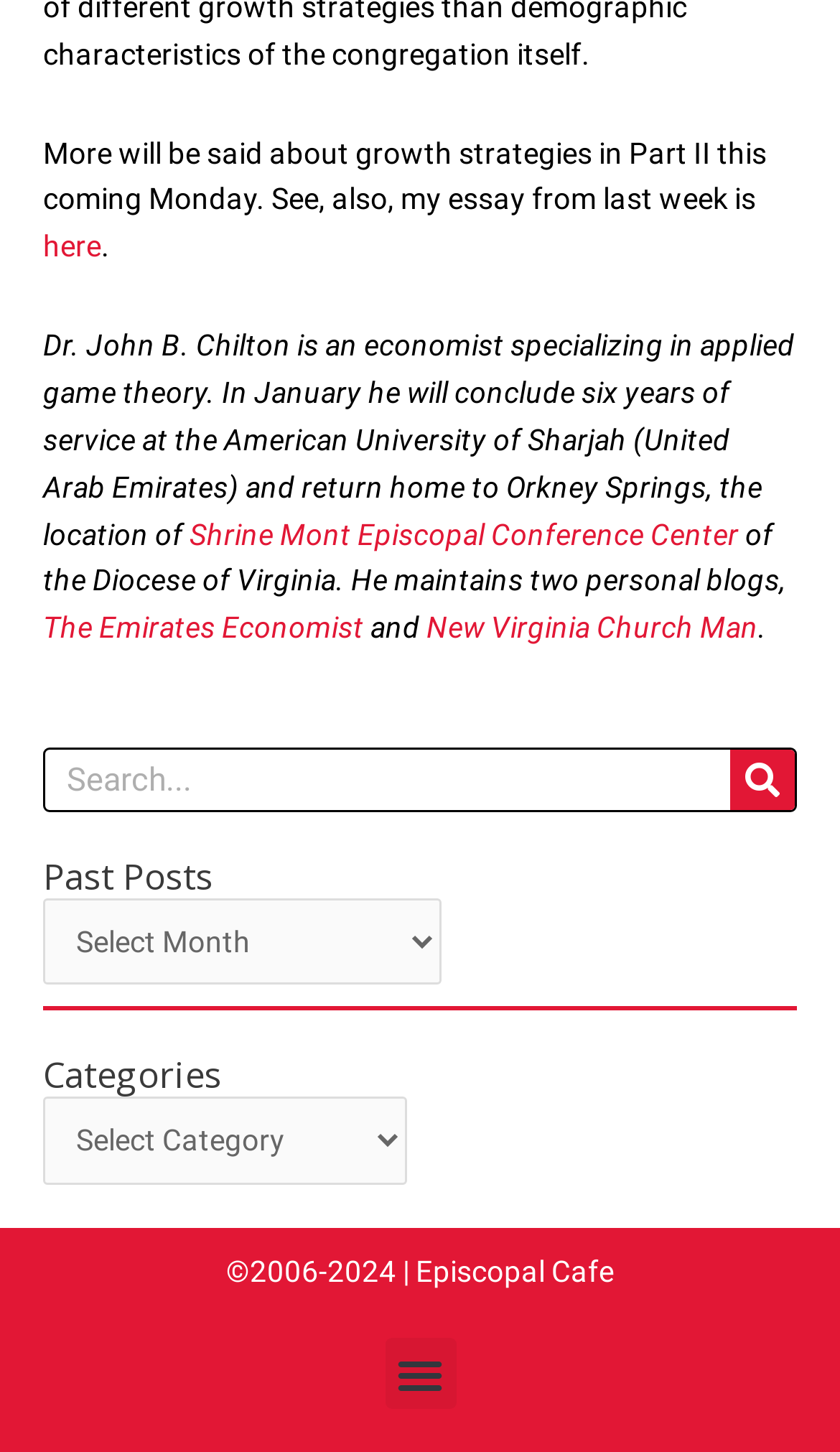Determine the bounding box coordinates for the area that needs to be clicked to fulfill this task: "Check out EARSONICS STARK REVIEW". The coordinates must be given as four float numbers between 0 and 1, i.e., [left, top, right, bottom].

None